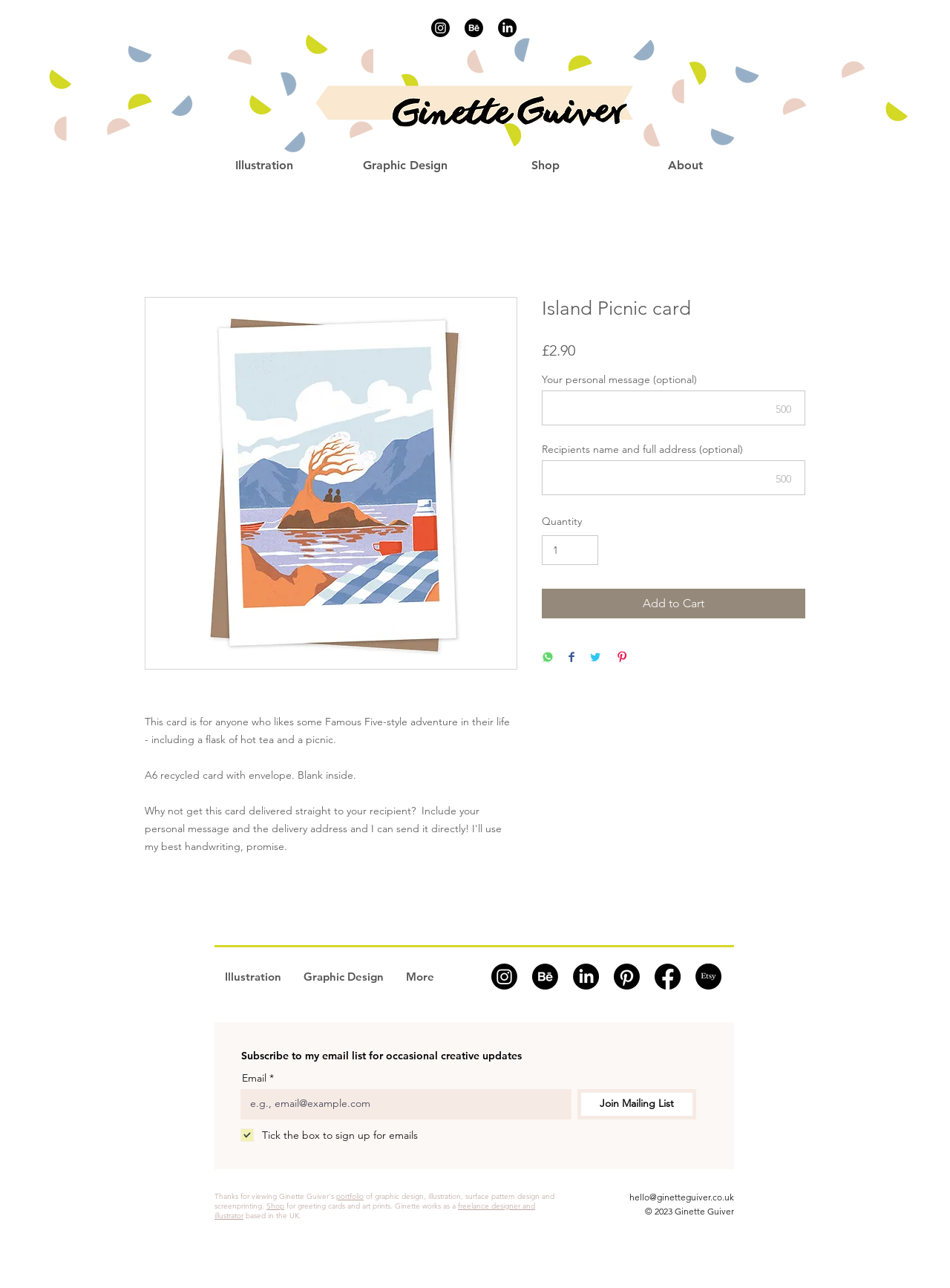Using the provided element description: "Graphic Design", determine the bounding box coordinates of the corresponding UI element in the screenshot.

[0.308, 0.744, 0.416, 0.773]